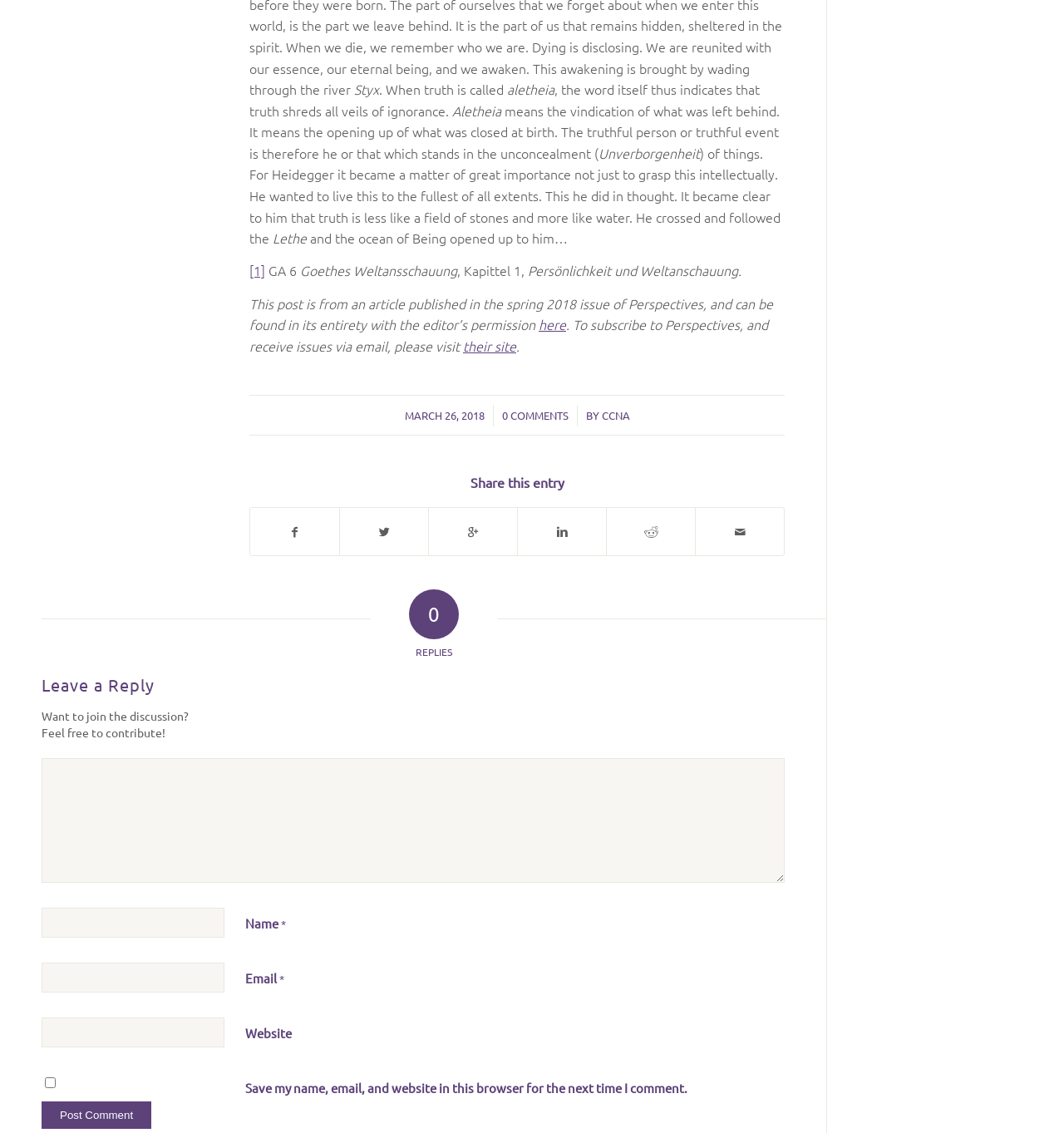What is the date of the article?
Refer to the image and provide a concise answer in one word or phrase.

MARCH 26, 2018